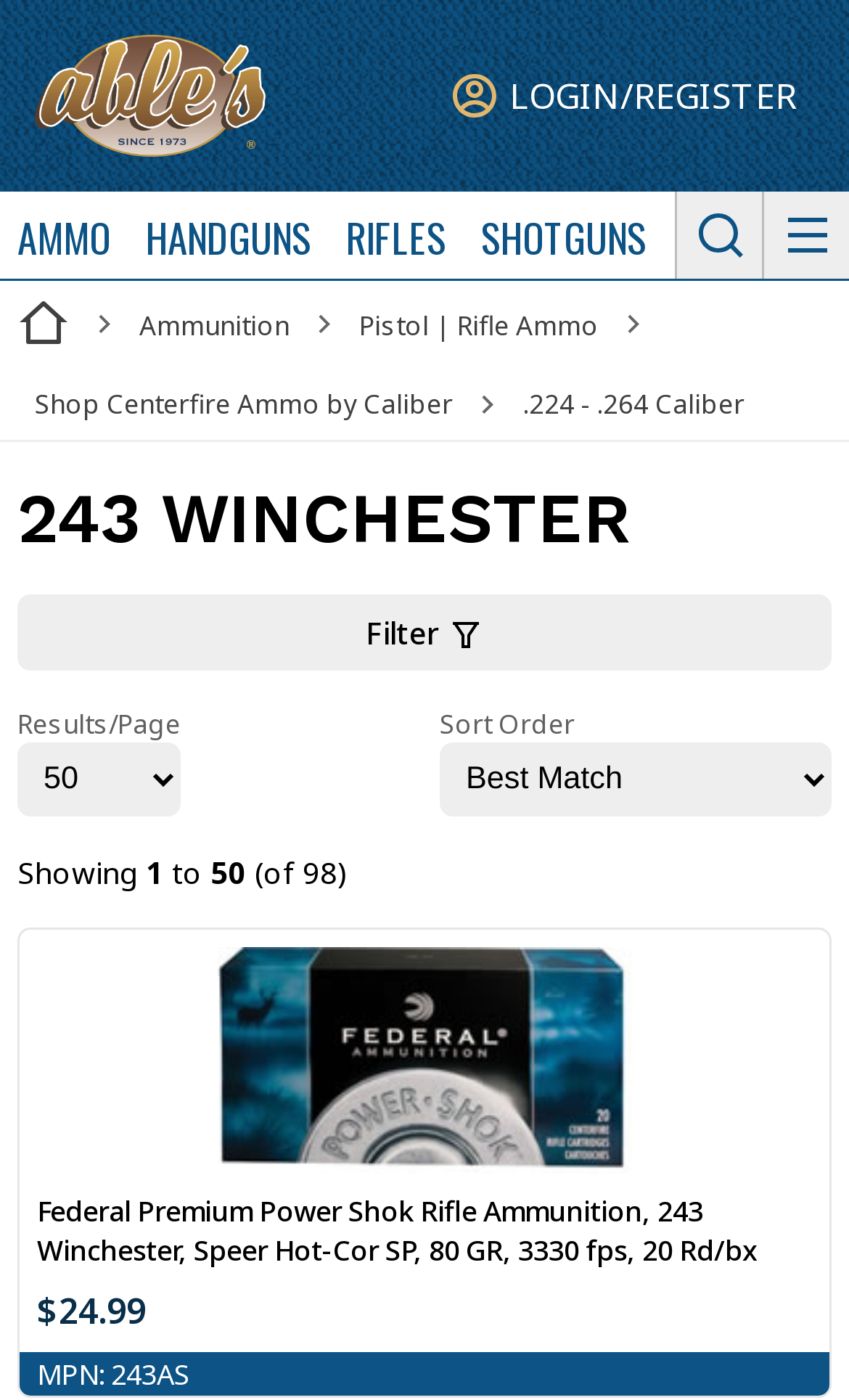Identify the coordinates of the bounding box for the element described below: "Pistol | Rifle Ammo". Return the coordinates as four float numbers between 0 and 1: [left, top, right, bottom].

[0.423, 0.219, 0.705, 0.245]